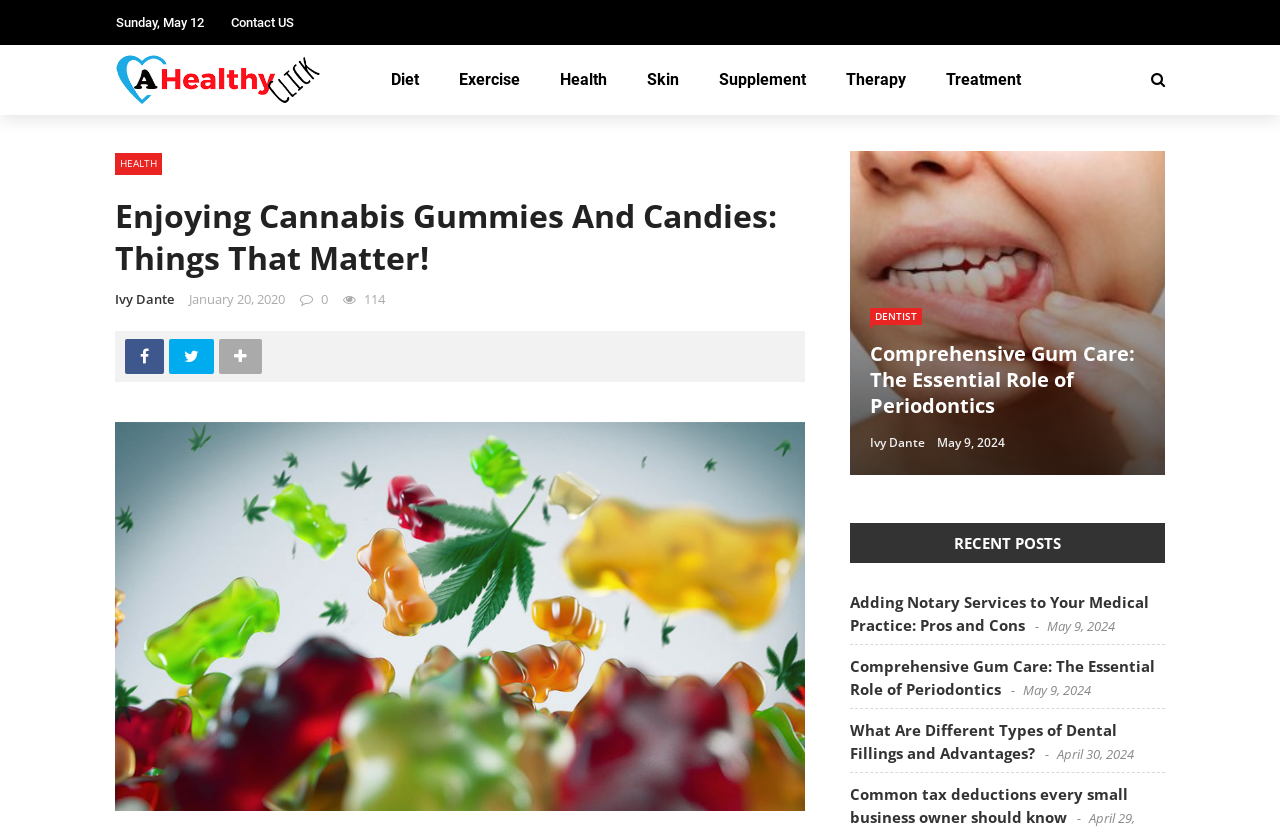Predict the bounding box coordinates of the area that should be clicked to accomplish the following instruction: "Click the 'Contact US' link". The bounding box coordinates should consist of four float numbers between 0 and 1, i.e., [left, top, right, bottom].

[0.18, 0.018, 0.23, 0.036]